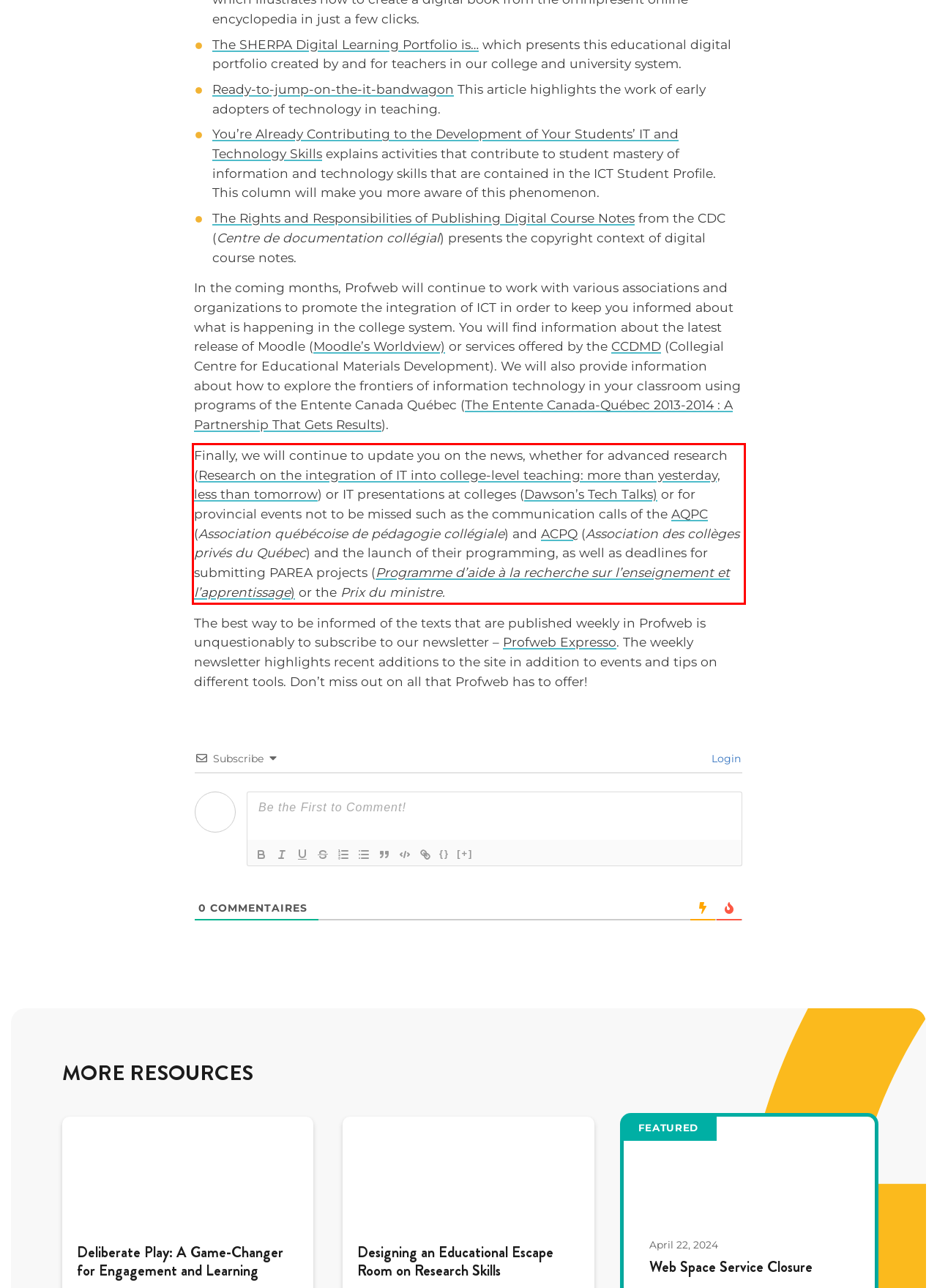Within the screenshot of the webpage, there is a red rectangle. Please recognize and generate the text content inside this red bounding box.

Finally, we will continue to update you on the news, whether for advanced research (Research on the integration of IT into college-level teaching: more than yesterday, less than tomorrow) or IT presentations at colleges (Dawson’s Tech Talks) or for provincial events not to be missed such as the communication calls of the AQPC (Association québécoise de pédagogie collégiale) and ACPQ (Association des collèges privés du Québec) and the launch of their programming, as well as deadlines for submitting PAREA projects (Programme d’aide à la recherche sur l’enseignement et l’apprentissage) or the Prix du ministre.